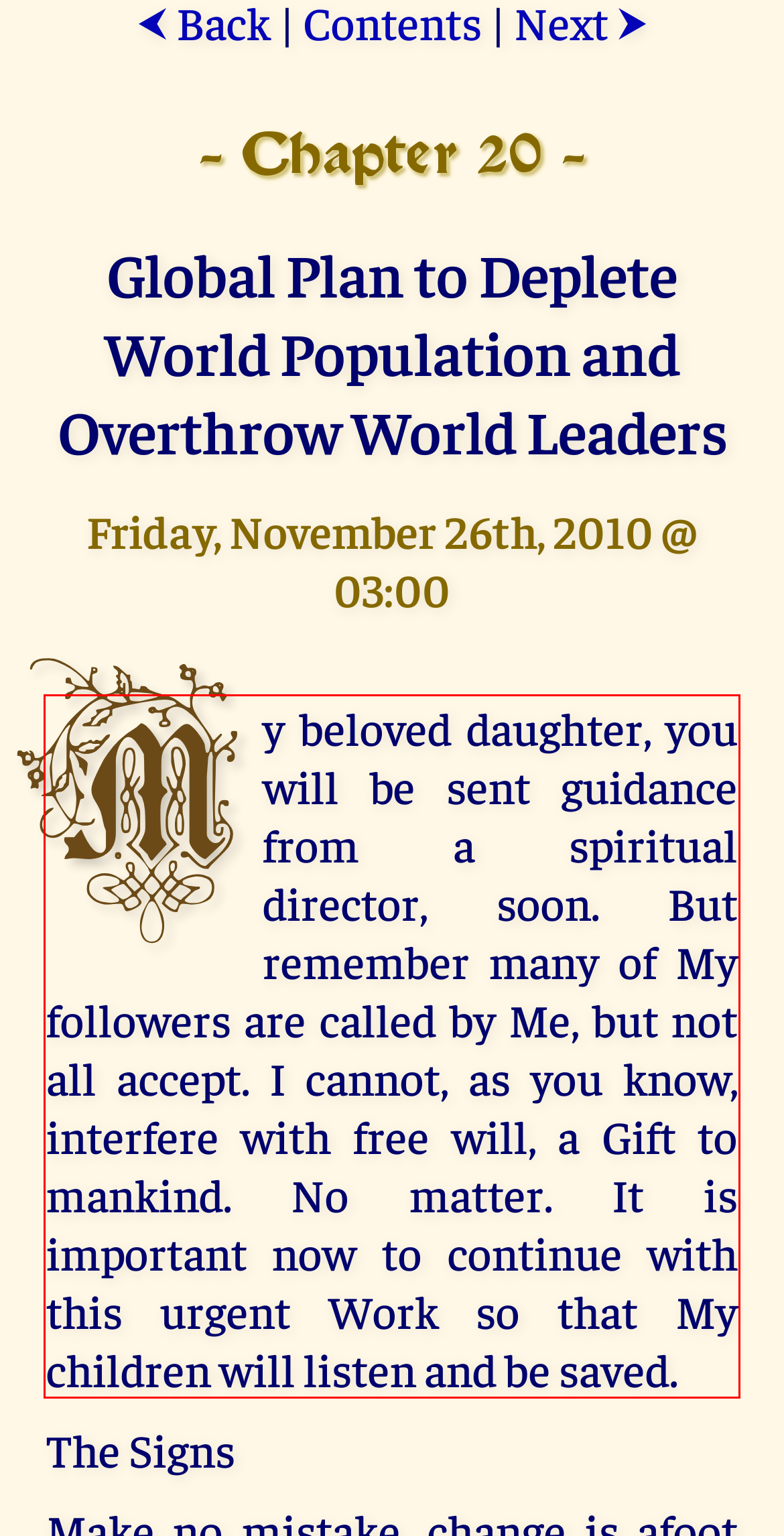Within the screenshot of a webpage, identify the red bounding box and perform OCR to capture the text content it contains.

My beloved daughter, you will be sent guidance from a spiritual director, soon. But remember many of My followers are called by Me, but not all accept. I cannot, as you know, interfere with free will, a Gift to mankind. No matter. It is important now to continue with this urgent Work so that My children will listen and be saved.